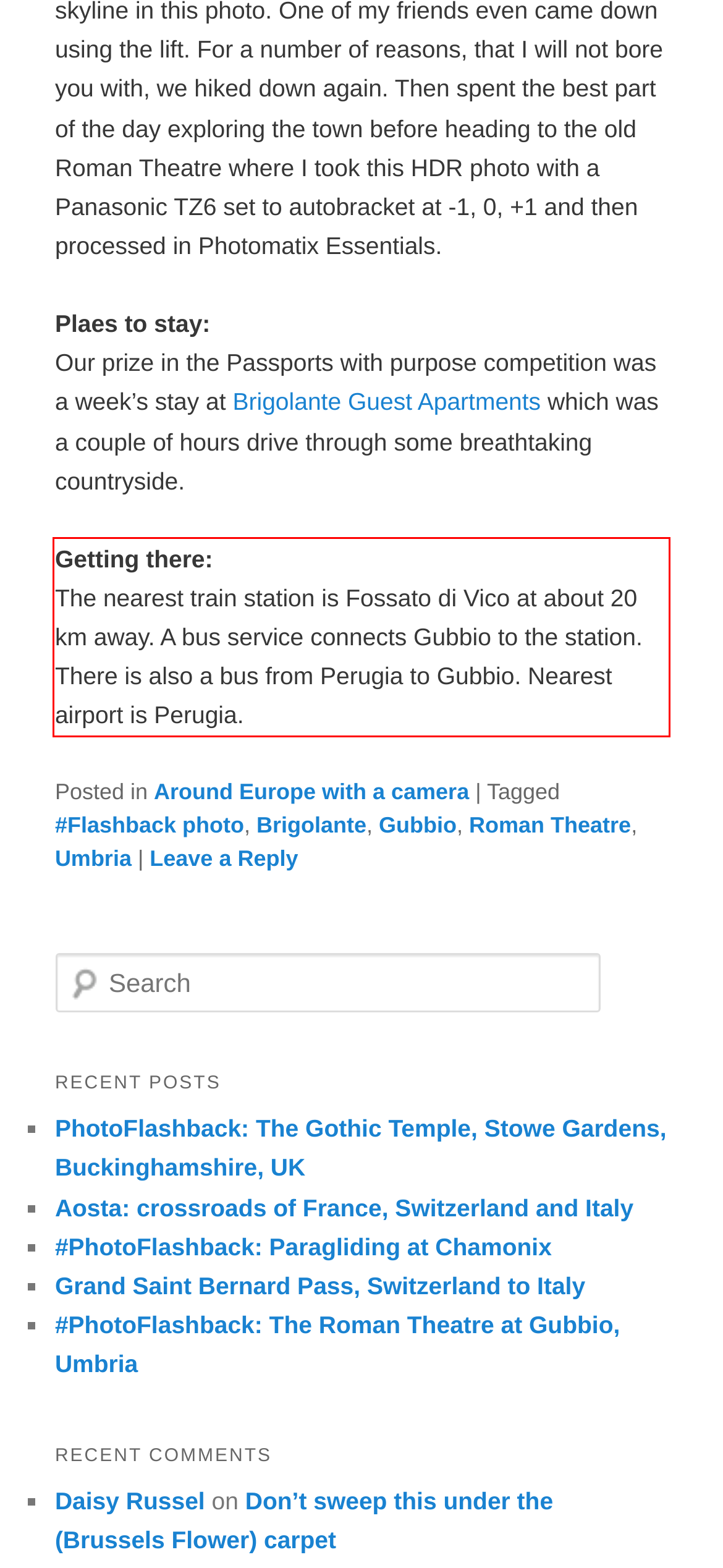You are given a screenshot showing a webpage with a red bounding box. Perform OCR to capture the text within the red bounding box.

Getting there: The nearest train station is Fossato di Vico at about 20 km away. A bus service connects Gubbio to the station. There is also a bus from Perugia to Gubbio. Nearest airport is Perugia.